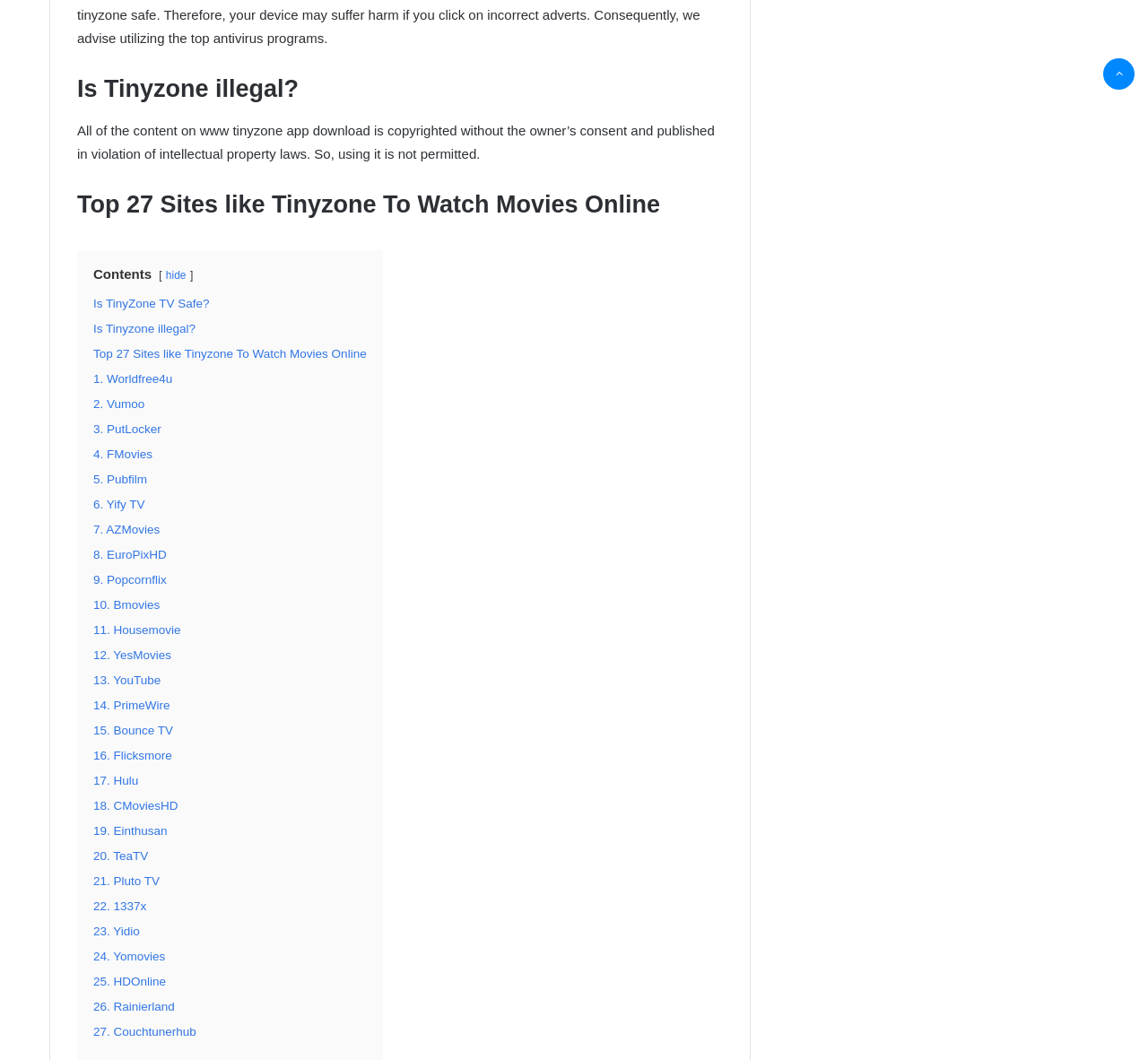Is Tinyzone illegal?
Answer the question using a single word or phrase, according to the image.

Yes